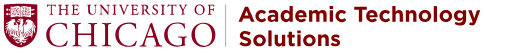What is the focus of the initiative represented by the logo?
Based on the screenshot, give a detailed explanation to answer the question.

The caption states that the logo signifies a dedicated initiative within the university focused on enhancing educational experiences through technology, which suggests that the initiative is centered around using technology to improve learning outcomes.